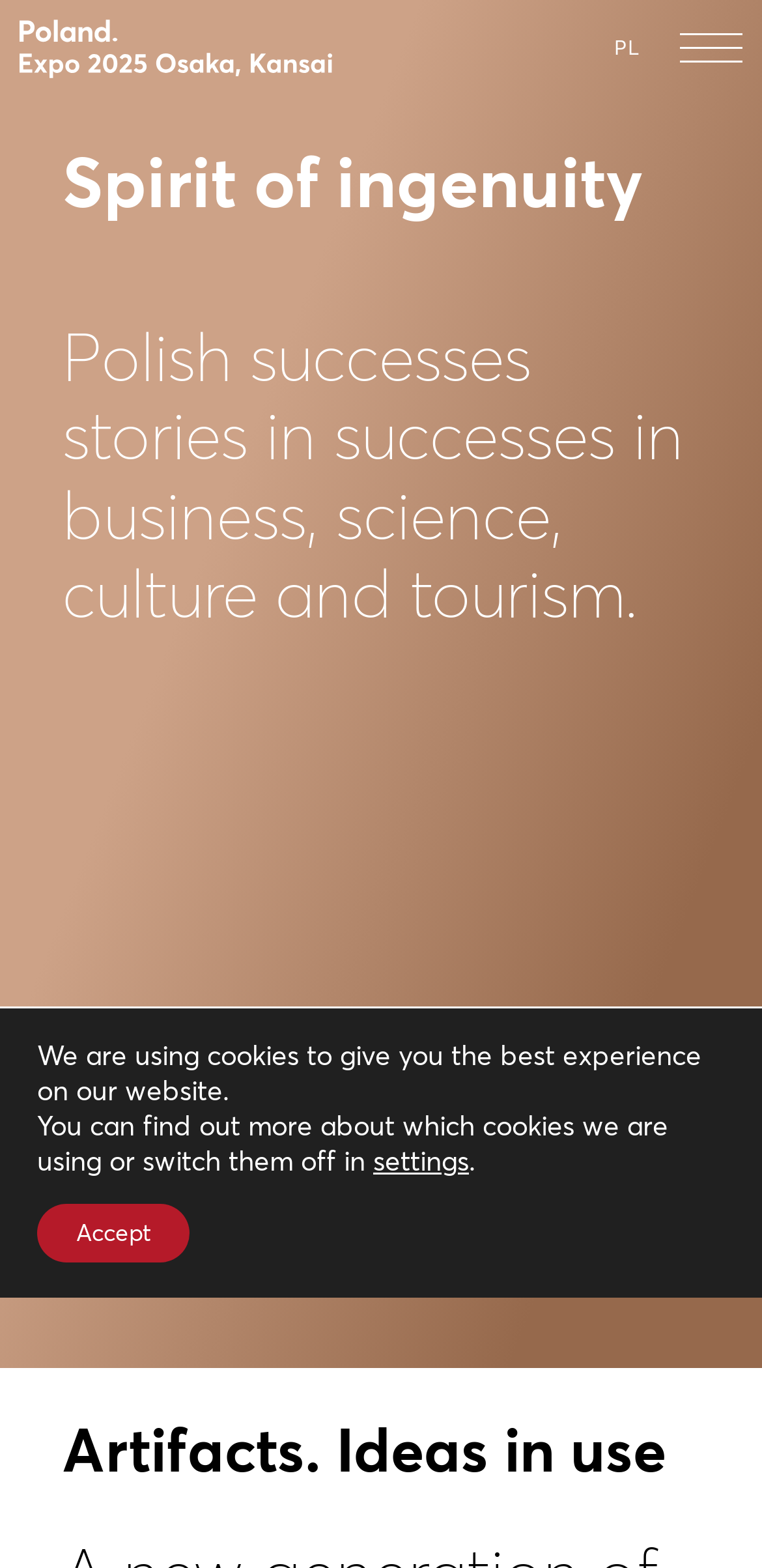What is the topic of the text below the heading 'Spirit of ingenuity'?
Based on the image, answer the question with as much detail as possible.

The text below the heading 'Spirit of ingenuity' mentions 'Polish successes stories in business, science, culture and tourism.' This suggests that the webpage is showcasing Poland's achievements in various fields.